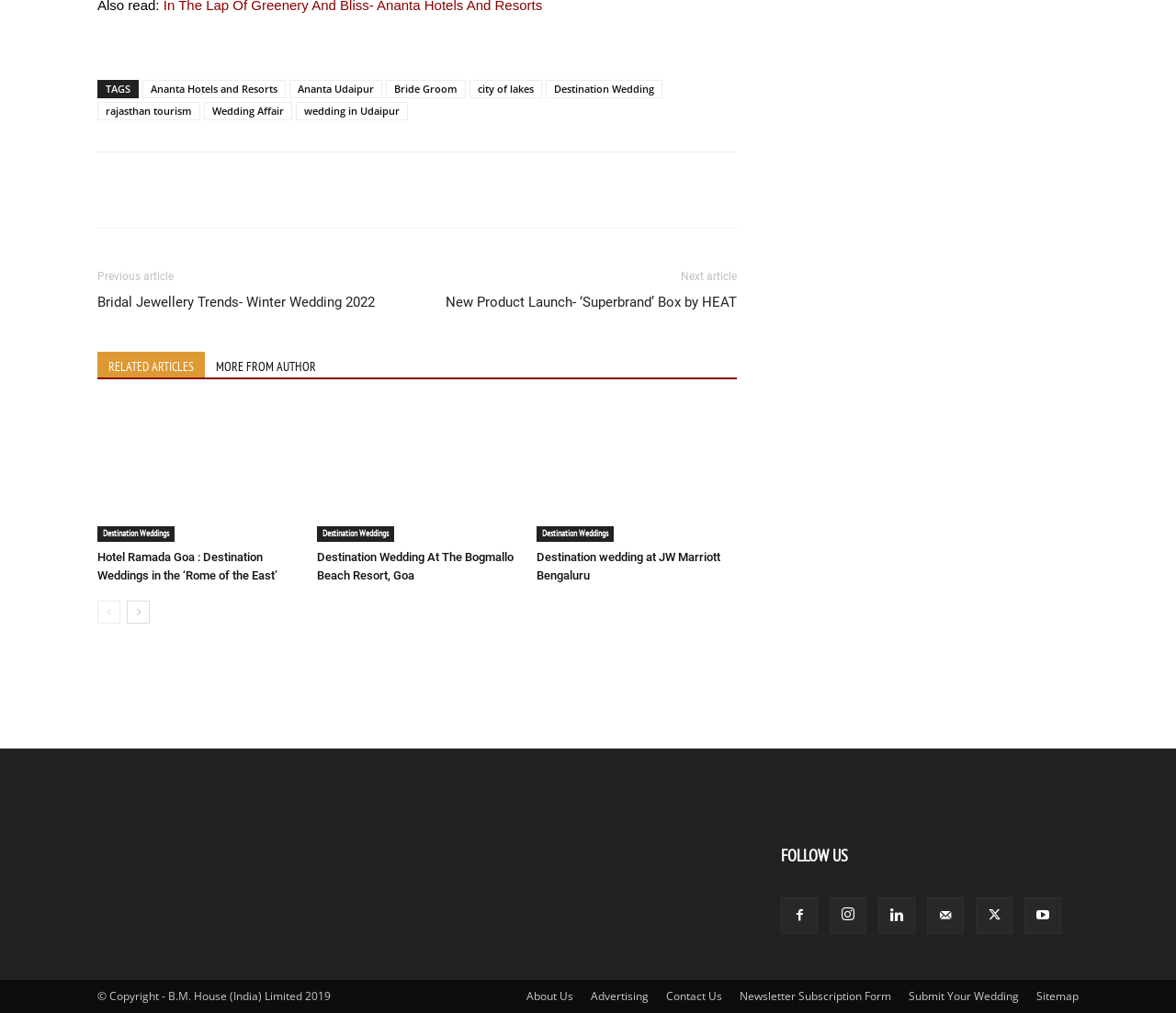Identify the bounding box coordinates necessary to click and complete the given instruction: "Click on 'Ananta Hotels and Resorts'".

[0.121, 0.079, 0.243, 0.097]